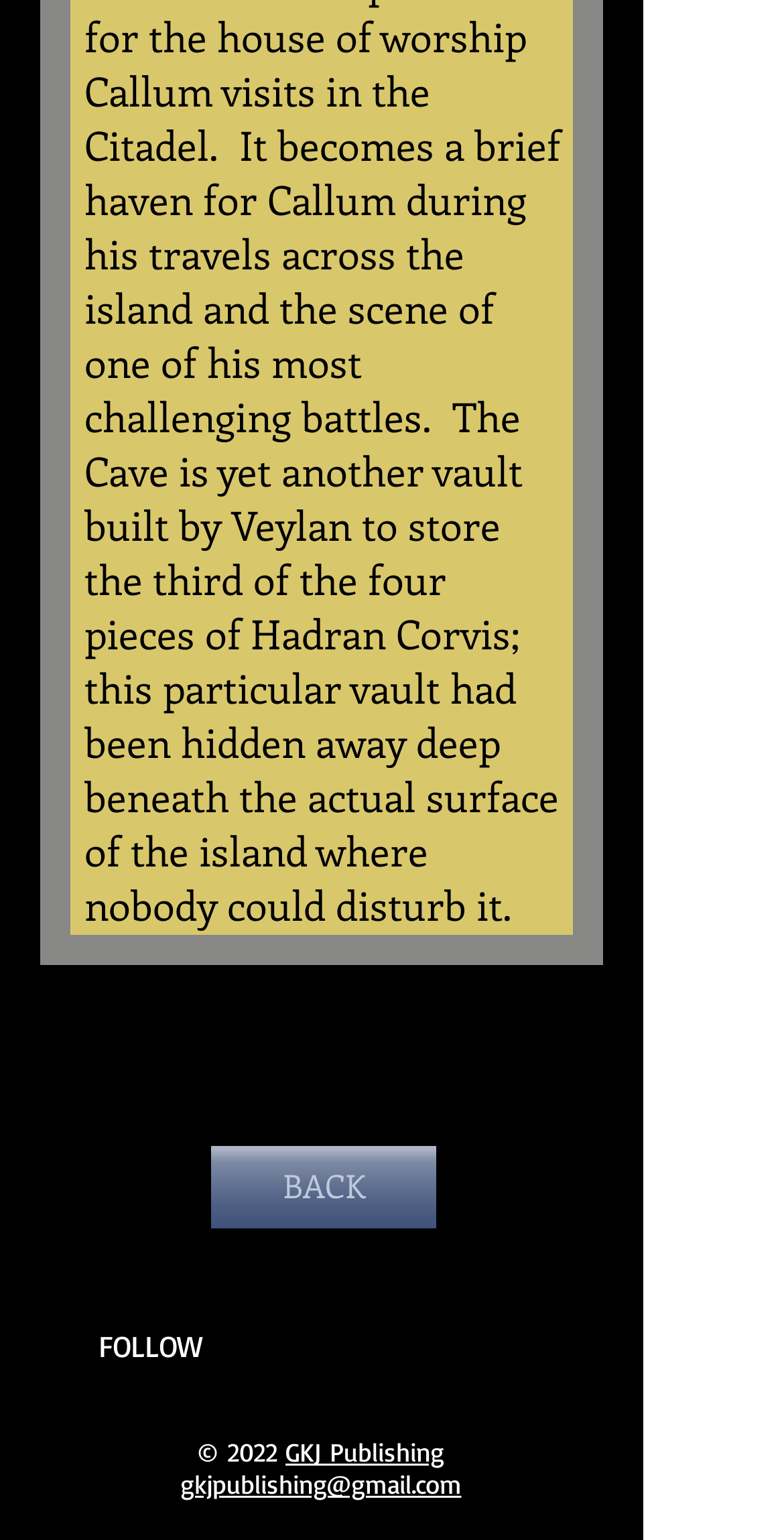Provide the bounding box coordinates of the HTML element described by the text: "GKJ Publishing". The coordinates should be in the format [left, top, right, bottom] with values between 0 and 1.

[0.364, 0.933, 0.567, 0.953]